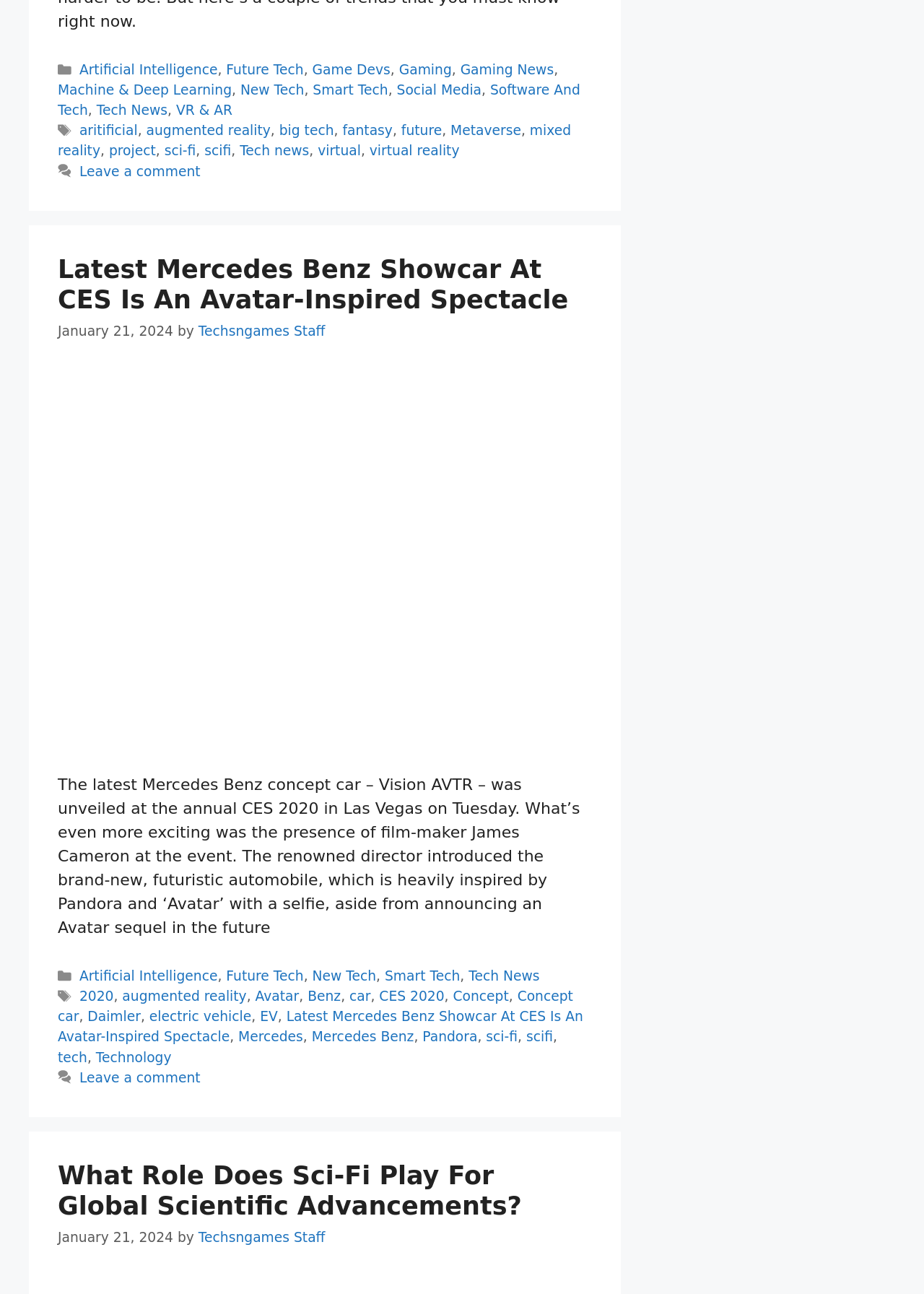Identify the coordinates of the bounding box for the element that must be clicked to accomplish the instruction: "Click on the 'SIC Code 42' link".

None